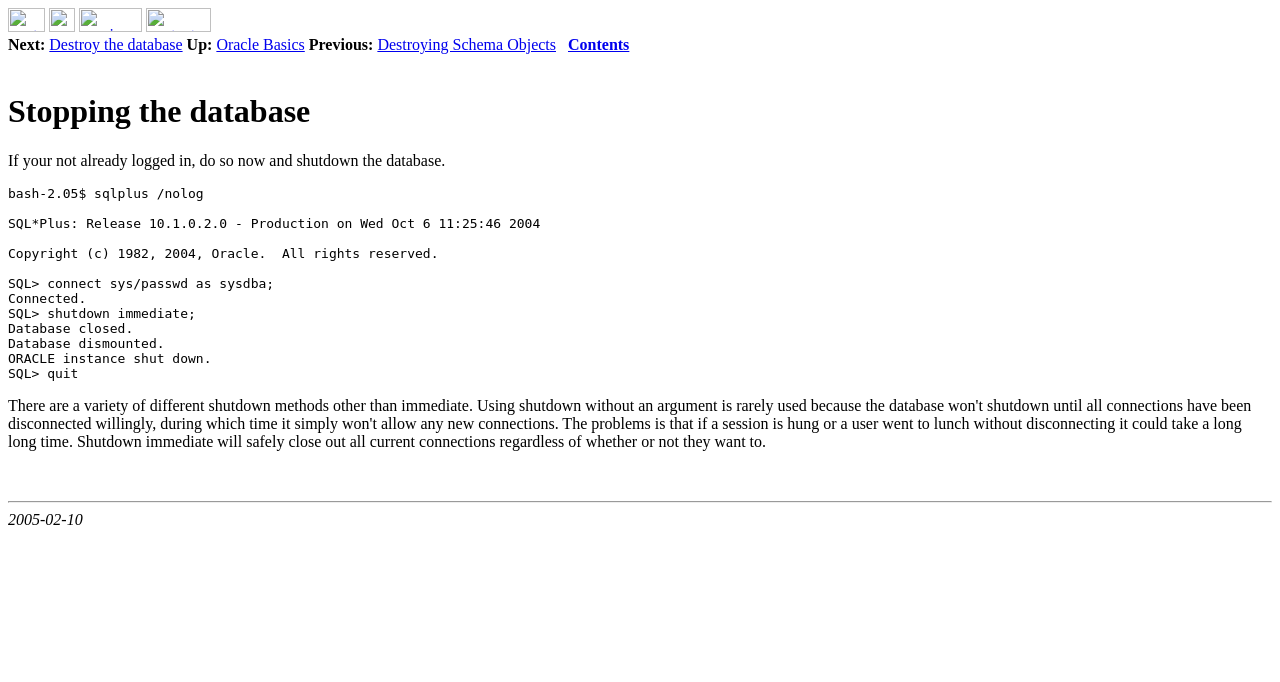Identify the bounding box coordinates for the element you need to click to achieve the following task: "Contact us". Provide the bounding box coordinates as four float numbers between 0 and 1, in the form [left, top, right, bottom].

None